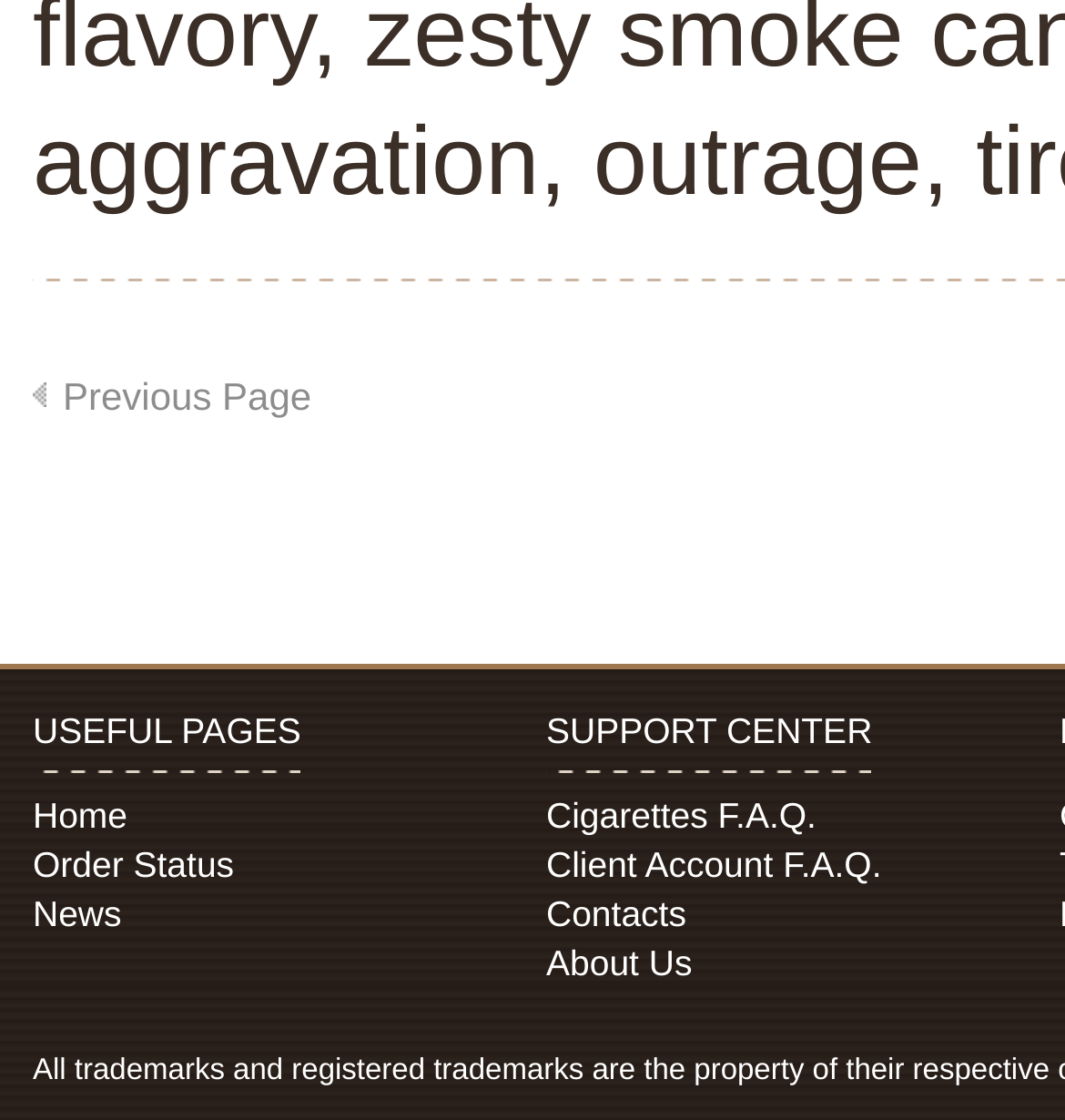Identify the bounding box coordinates of the clickable section necessary to follow the following instruction: "Follow on Twitter". The coordinates should be presented as four float numbers from 0 to 1, i.e., [left, top, right, bottom].

None